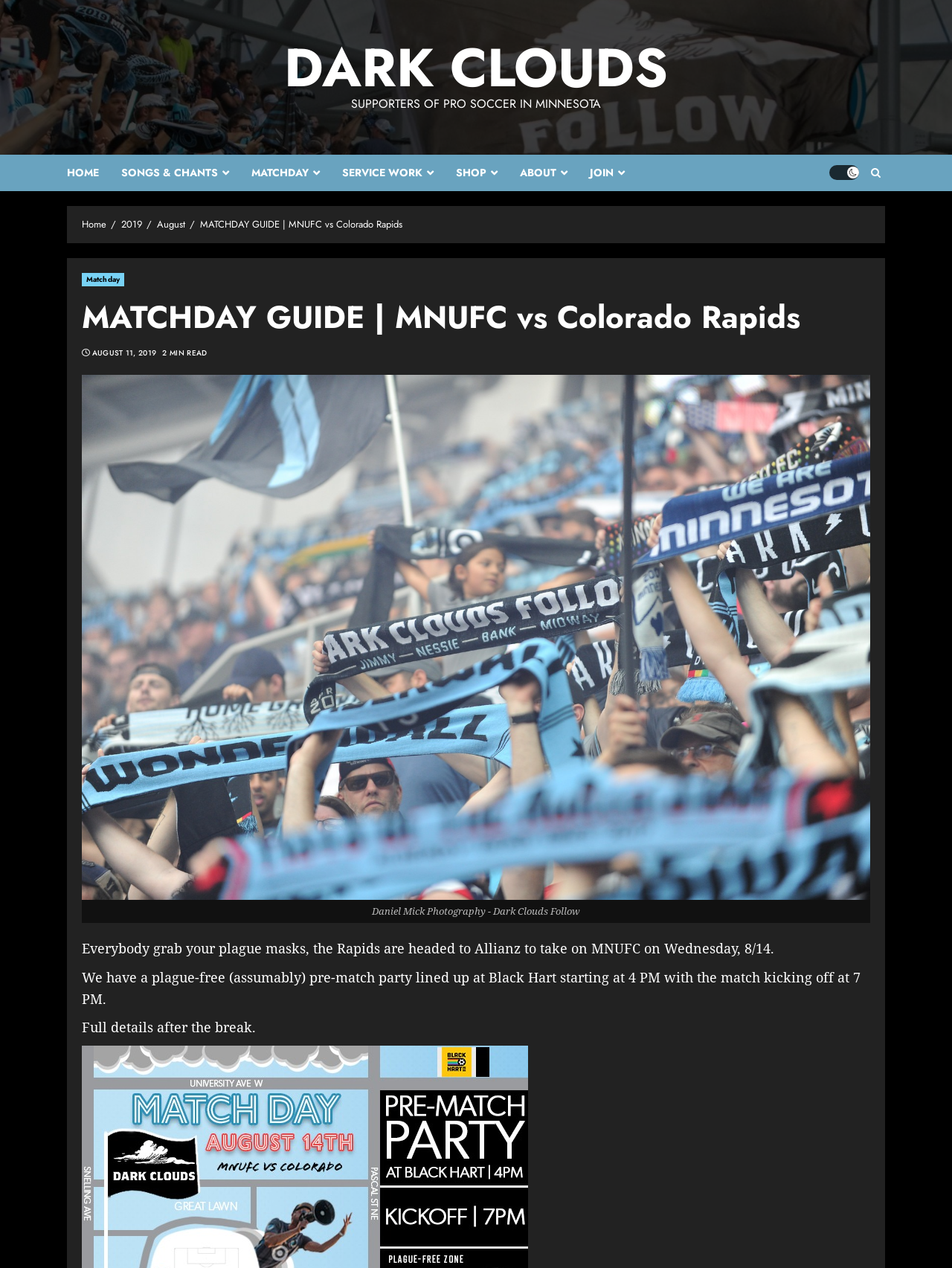Please identify the bounding box coordinates of the region to click in order to complete the given instruction: "Click on the DARK CLOUDS link". The coordinates should be four float numbers between 0 and 1, i.e., [left, top, right, bottom].

[0.298, 0.023, 0.702, 0.084]